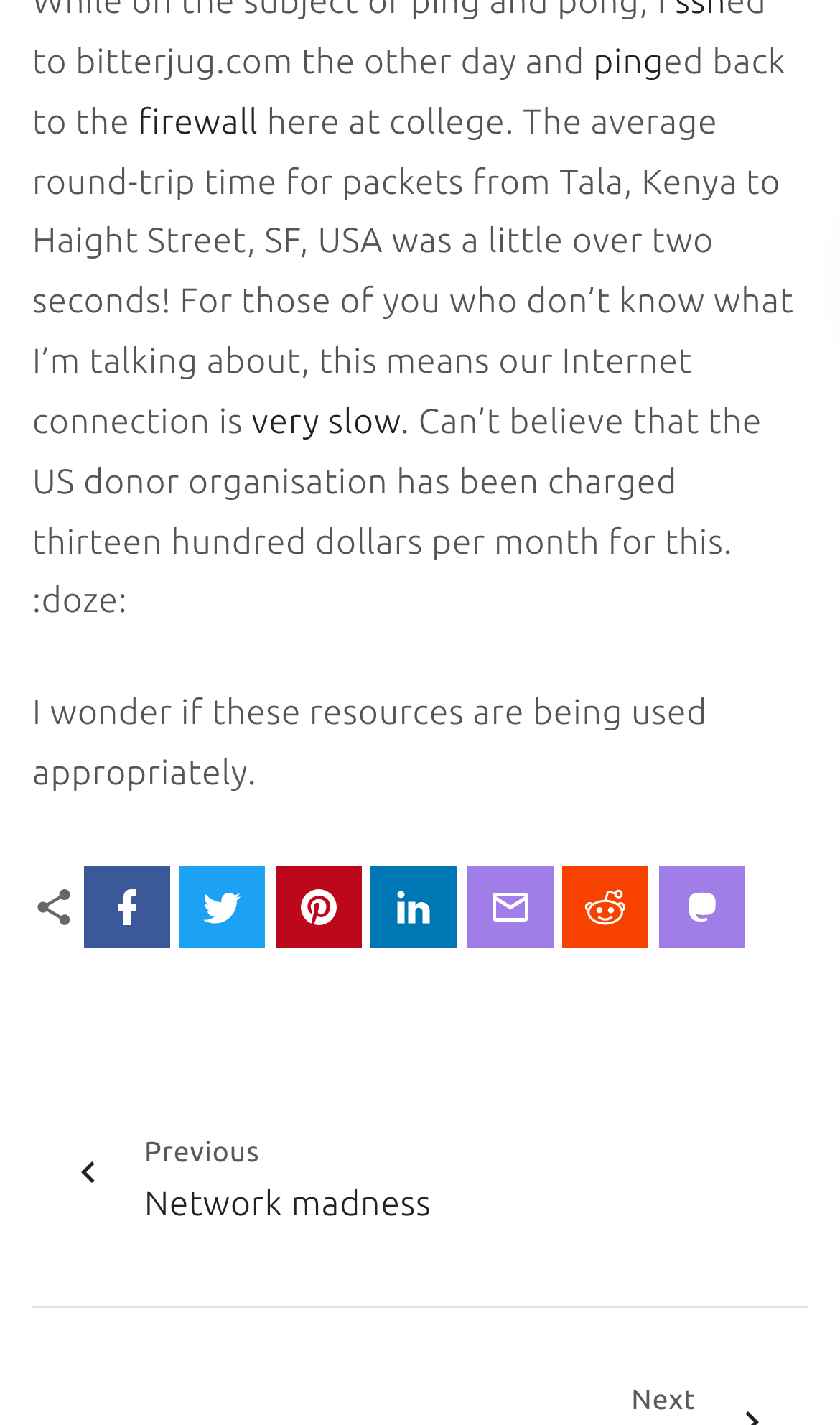What is the cost charged to the US donor organisation per month?
Refer to the image and answer the question using a single word or phrase.

thirteen hundred dollars